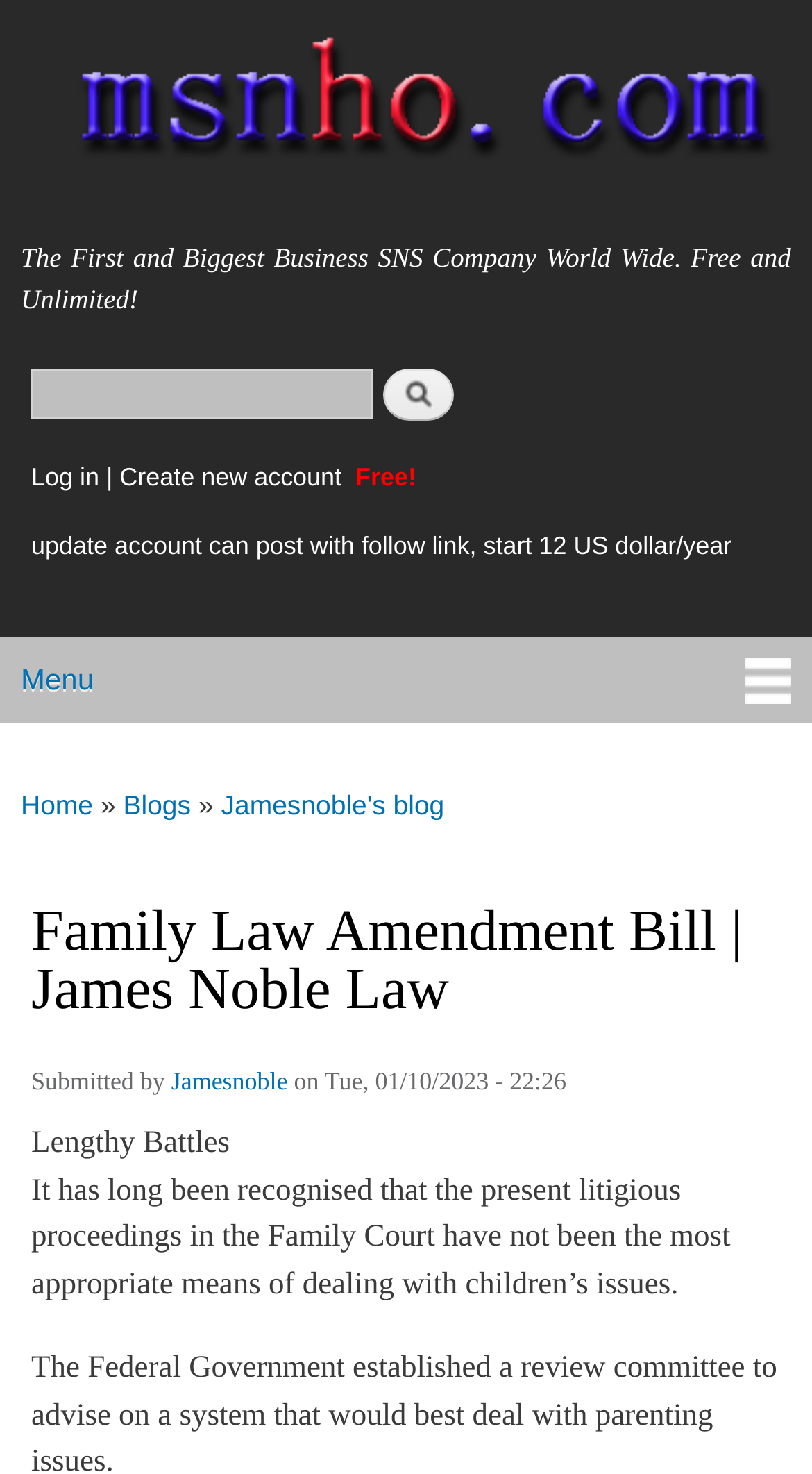Identify the bounding box coordinates of the area you need to click to perform the following instruction: "Log in to the account".

[0.038, 0.314, 0.122, 0.334]